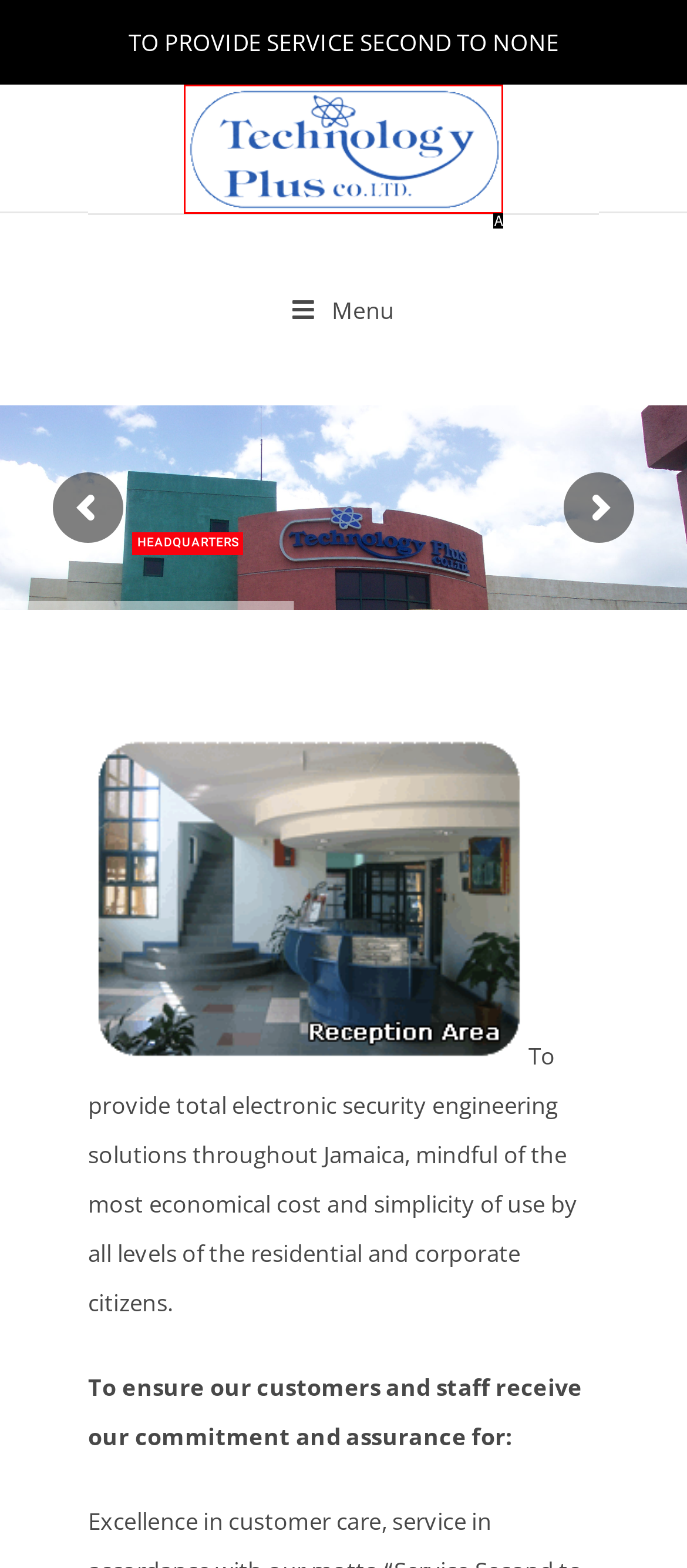Select the HTML element that matches the description: title="Technology Plus"
Respond with the letter of the correct choice from the given options directly.

A